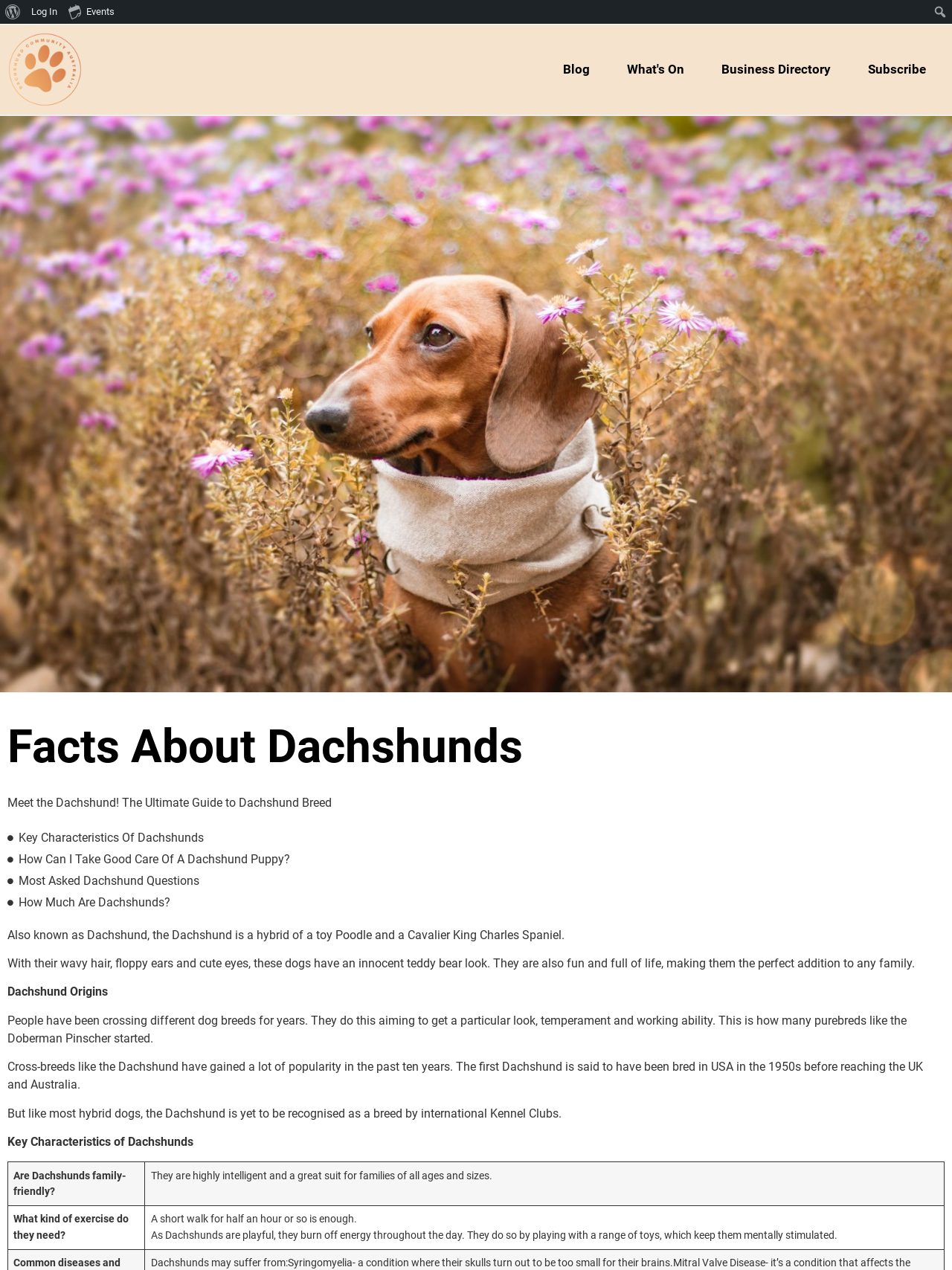Specify the bounding box coordinates for the region that must be clicked to perform the given instruction: "Subscribe to the newsletter".

[0.892, 0.041, 0.992, 0.068]